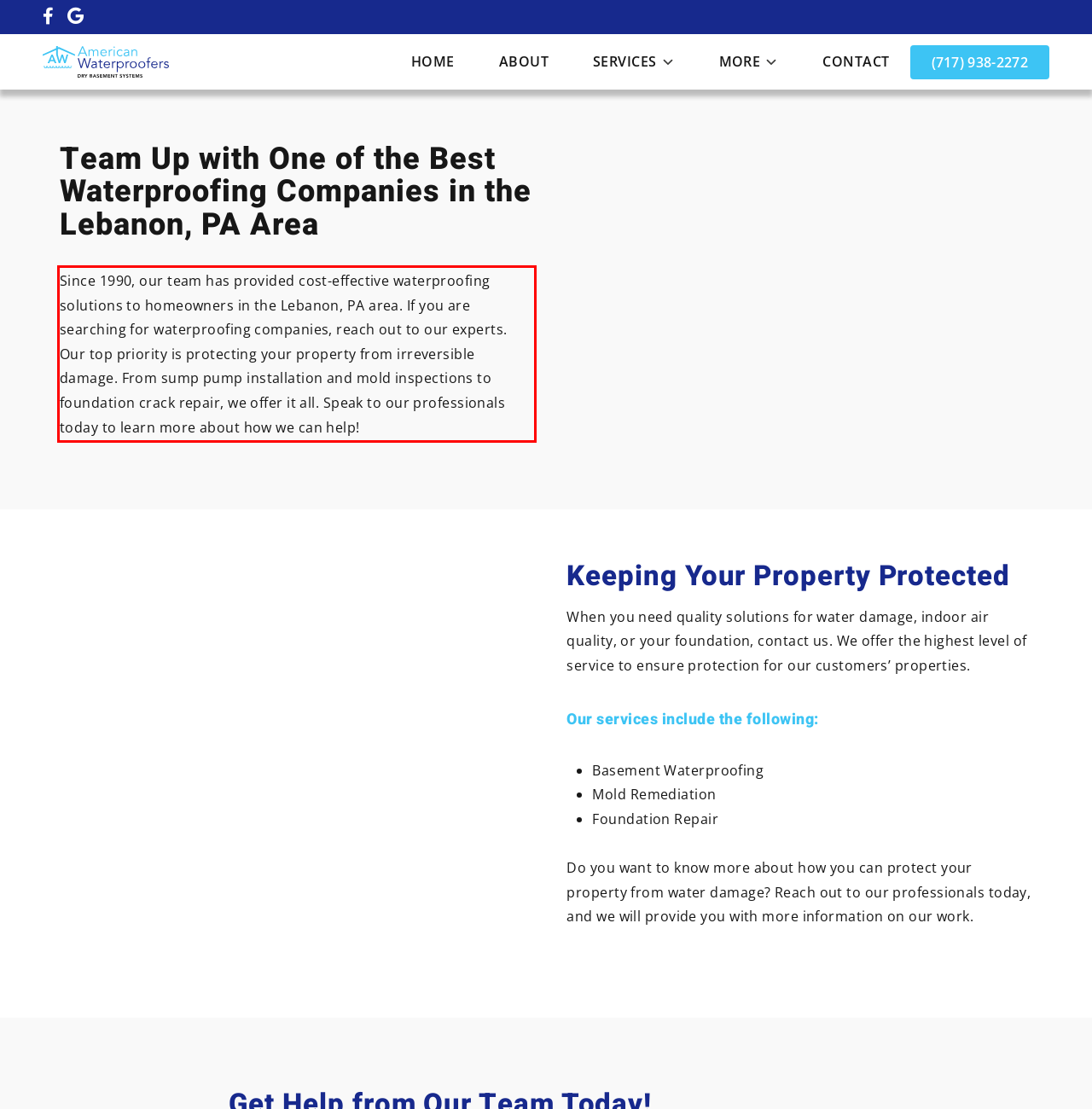Examine the webpage screenshot and use OCR to obtain the text inside the red bounding box.

Since 1990, our team has provided cost-effective waterproofing solutions to homeowners in the Lebanon, PA area. If you are searching for waterproofing companies, reach out to our experts. Our top priority is protecting your property from irreversible damage. From sump pump installation and mold inspections to foundation crack repair, we offer it all. Speak to our professionals today to learn more about how we can help!